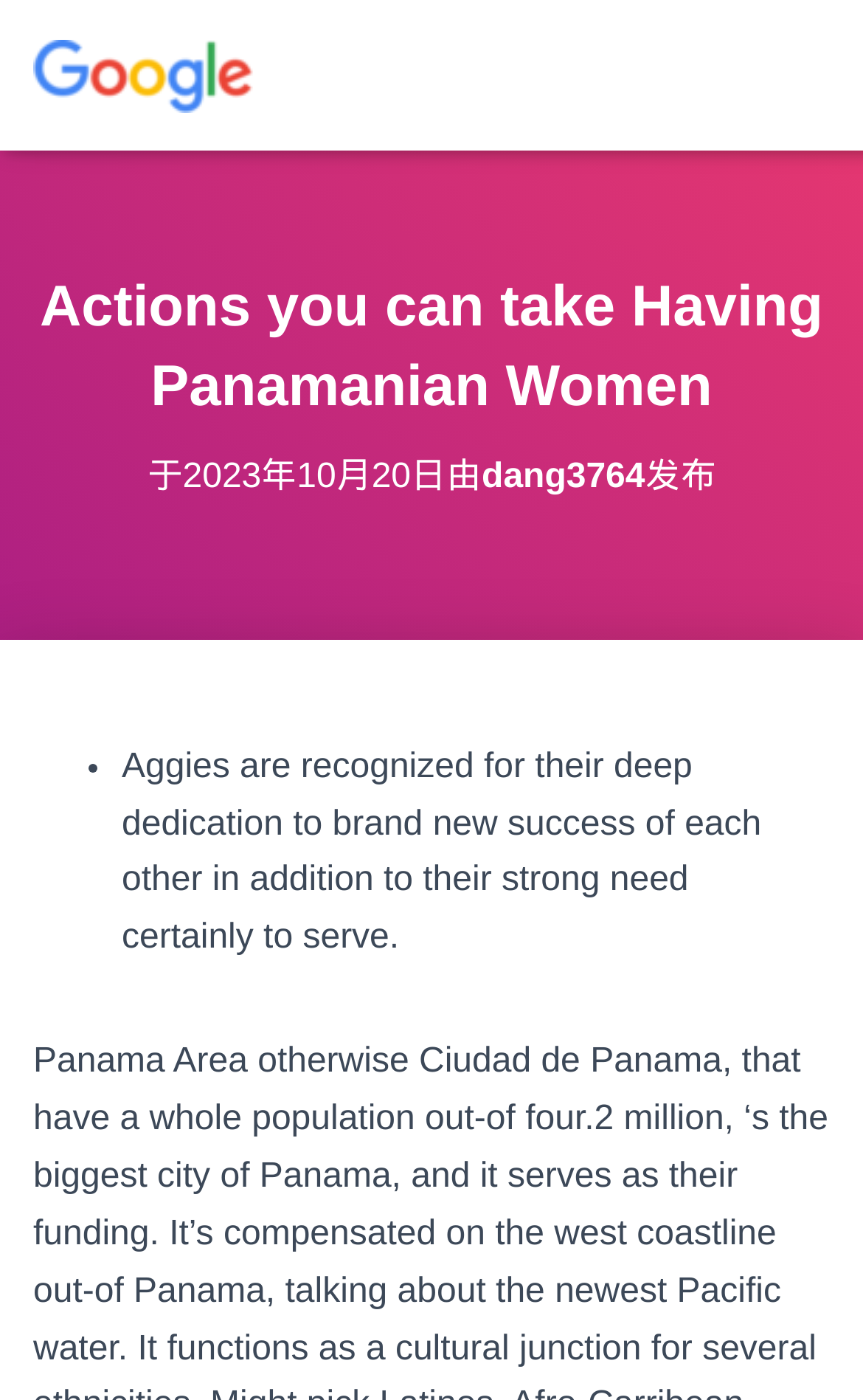Given the webpage screenshot and the description, determine the bounding box coordinates (top-left x, top-left y, bottom-right x, bottom-right y) that define the location of the UI element matching this description: dang3764

[0.558, 0.327, 0.747, 0.354]